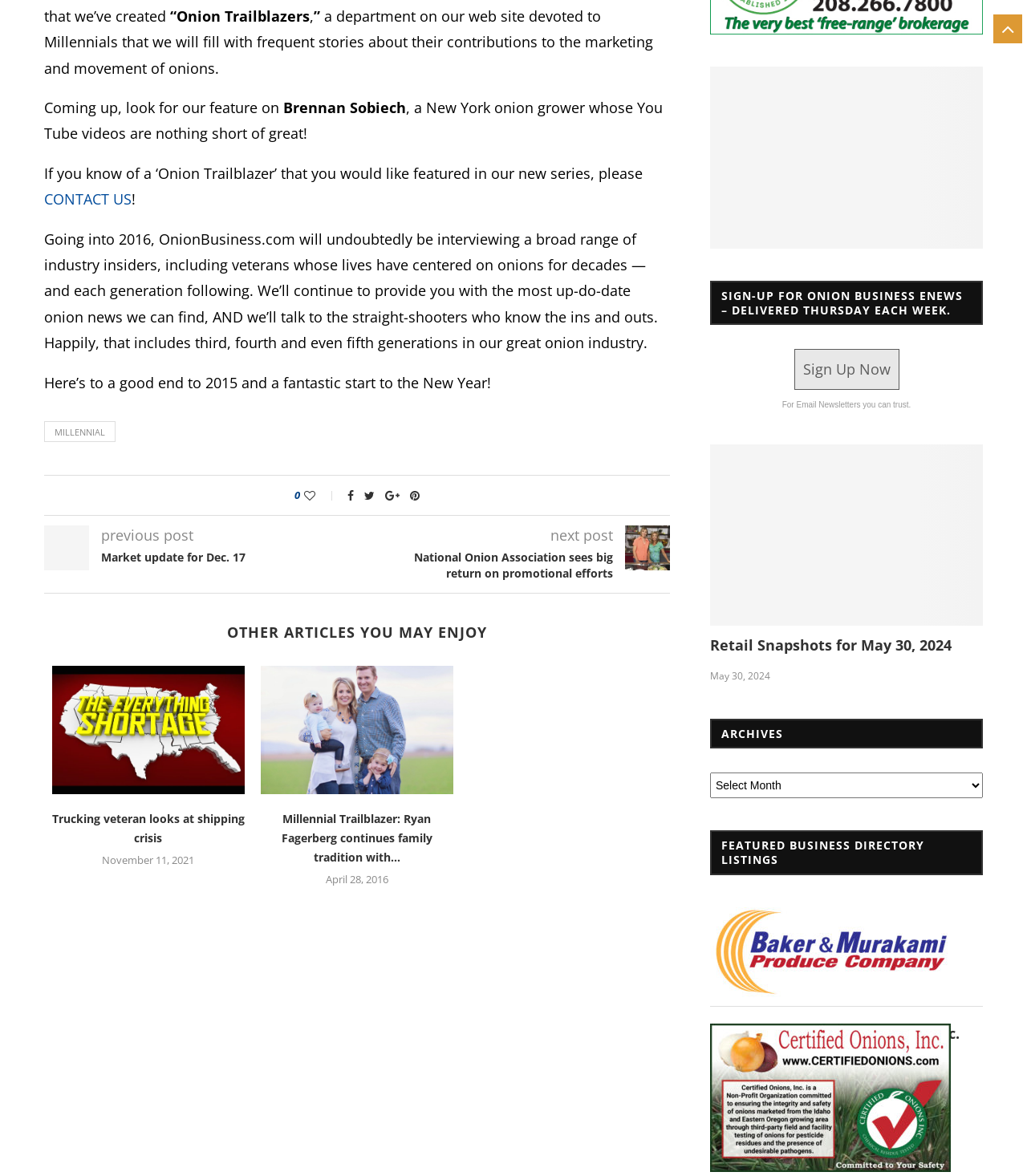Please find the bounding box coordinates of the element that must be clicked to perform the given instruction: "View Section 1 map". The coordinates should be four float numbers from 0 to 1, i.e., [left, top, right, bottom].

None